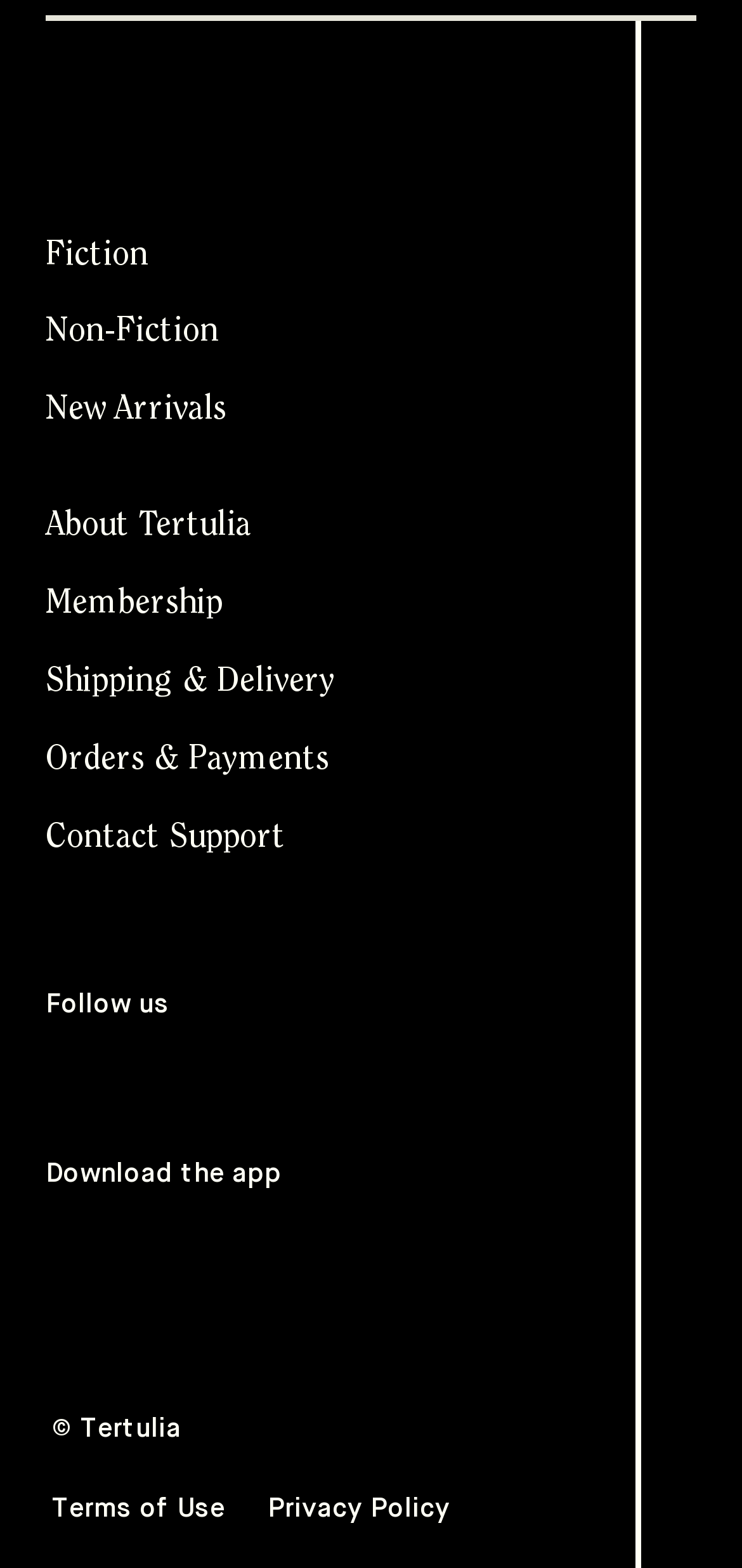What is the copyright information of the website?
Based on the visual information, provide a detailed and comprehensive answer.

The copyright information of the website can be determined by looking at the static text element with the text 'Tertulia' at the bottom of the webpage.